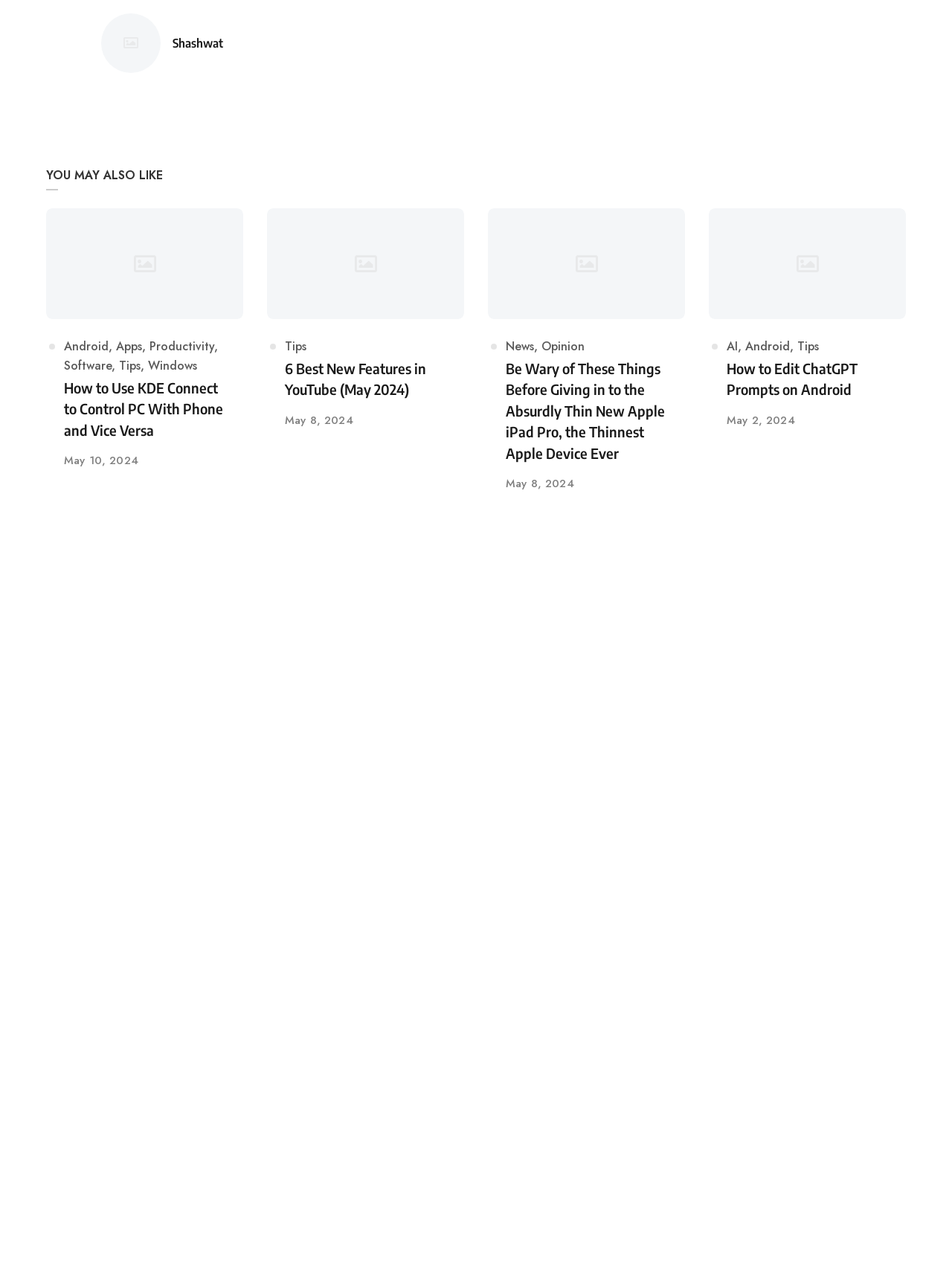Using the given description, provide the bounding box coordinates formatted as (top-left x, top-left y, bottom-right x, bottom-right y), with all values being floating point numbers between 0 and 1. Description: Technology

None